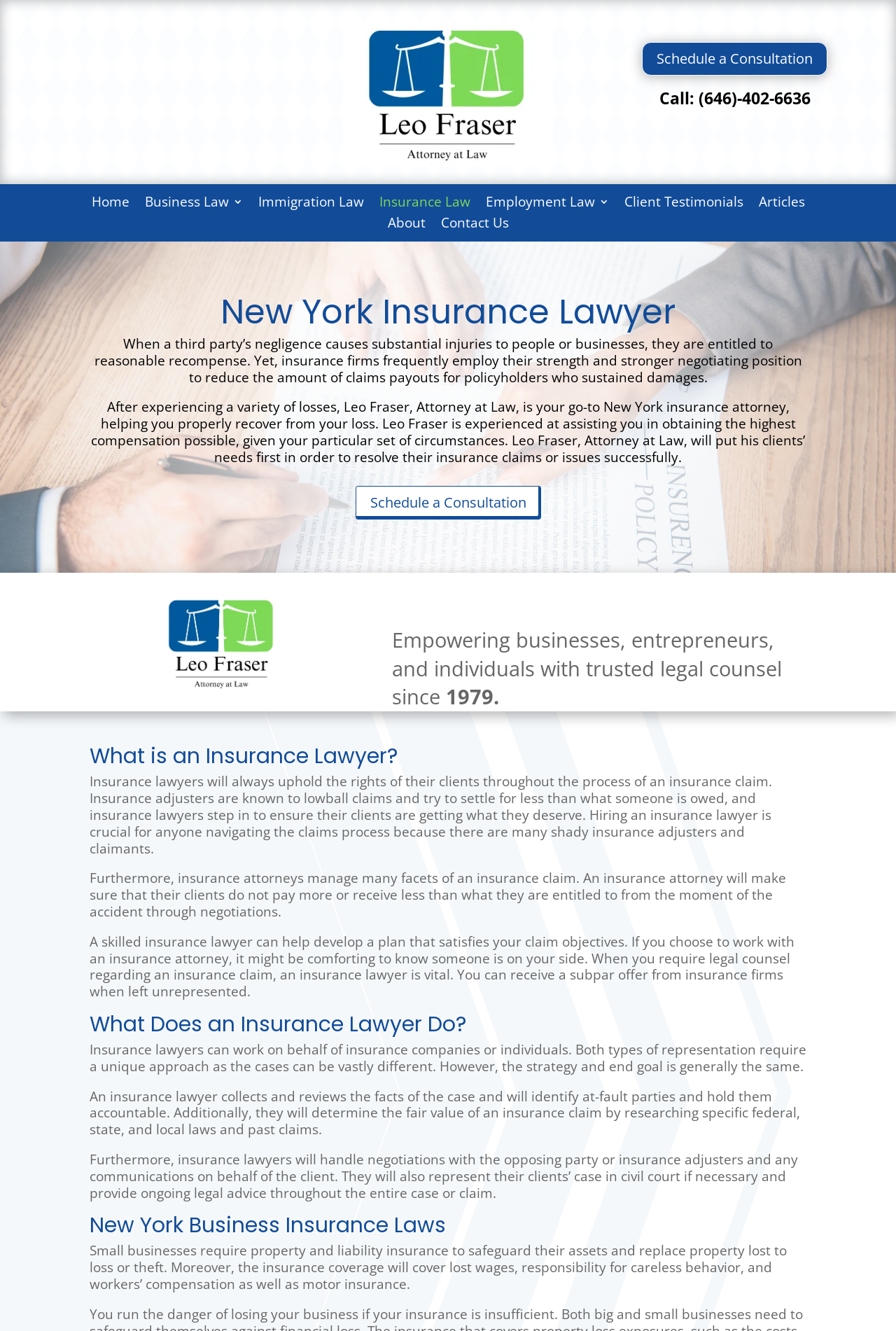What is the role of an insurance lawyer?
Please give a detailed and elaborate answer to the question.

I found the answer by reading the static text element that says 'Insurance lawyers will always uphold the rights of their clients throughout the process of an insurance claim.' This indicates that one of the main roles of an insurance lawyer is to uphold their clients' rights.